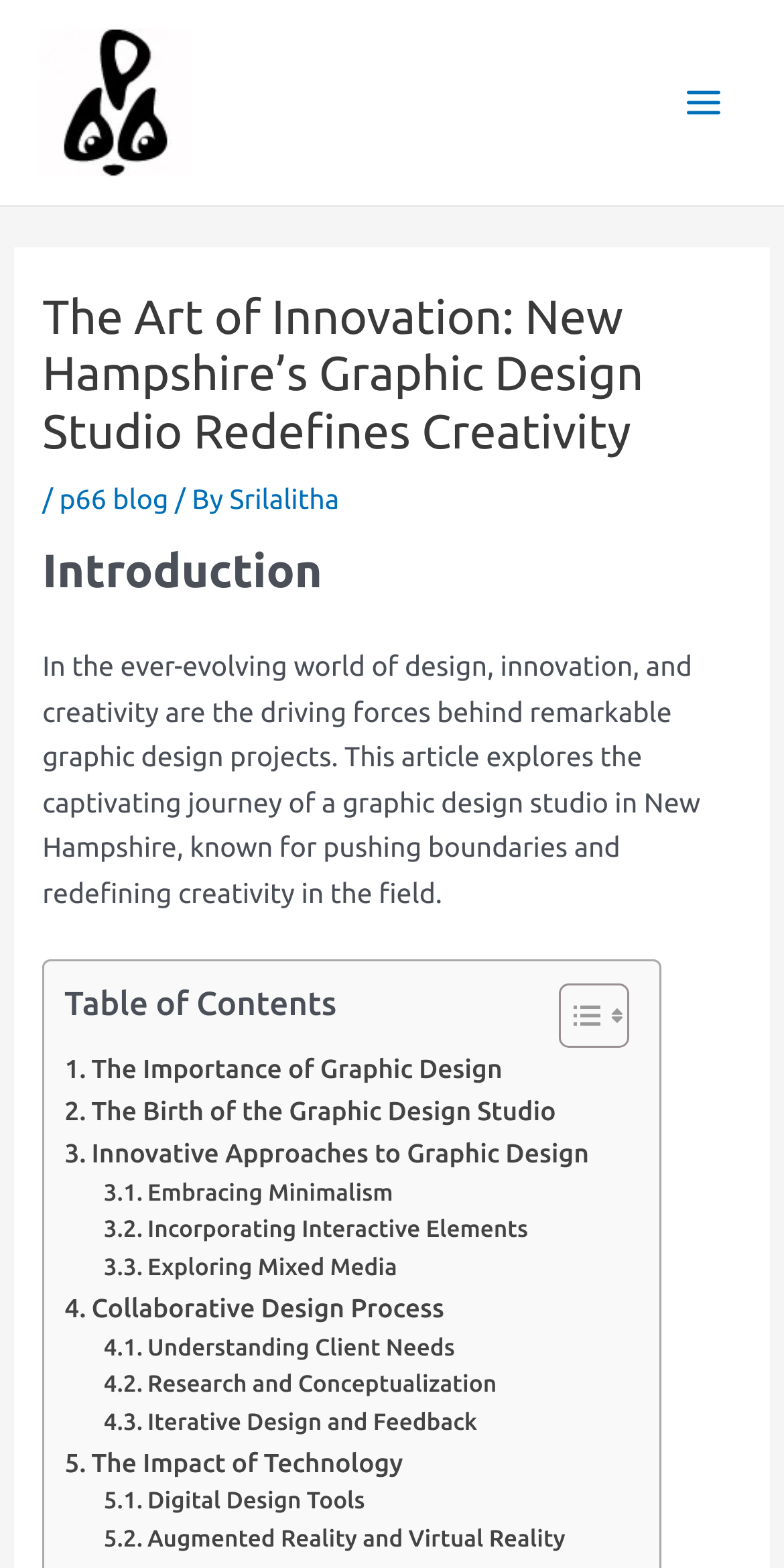Can you identify the bounding box coordinates of the clickable region needed to carry out this instruction: 'Explore the importance of graphic design'? The coordinates should be four float numbers within the range of 0 to 1, stated as [left, top, right, bottom].

[0.082, 0.67, 0.641, 0.696]